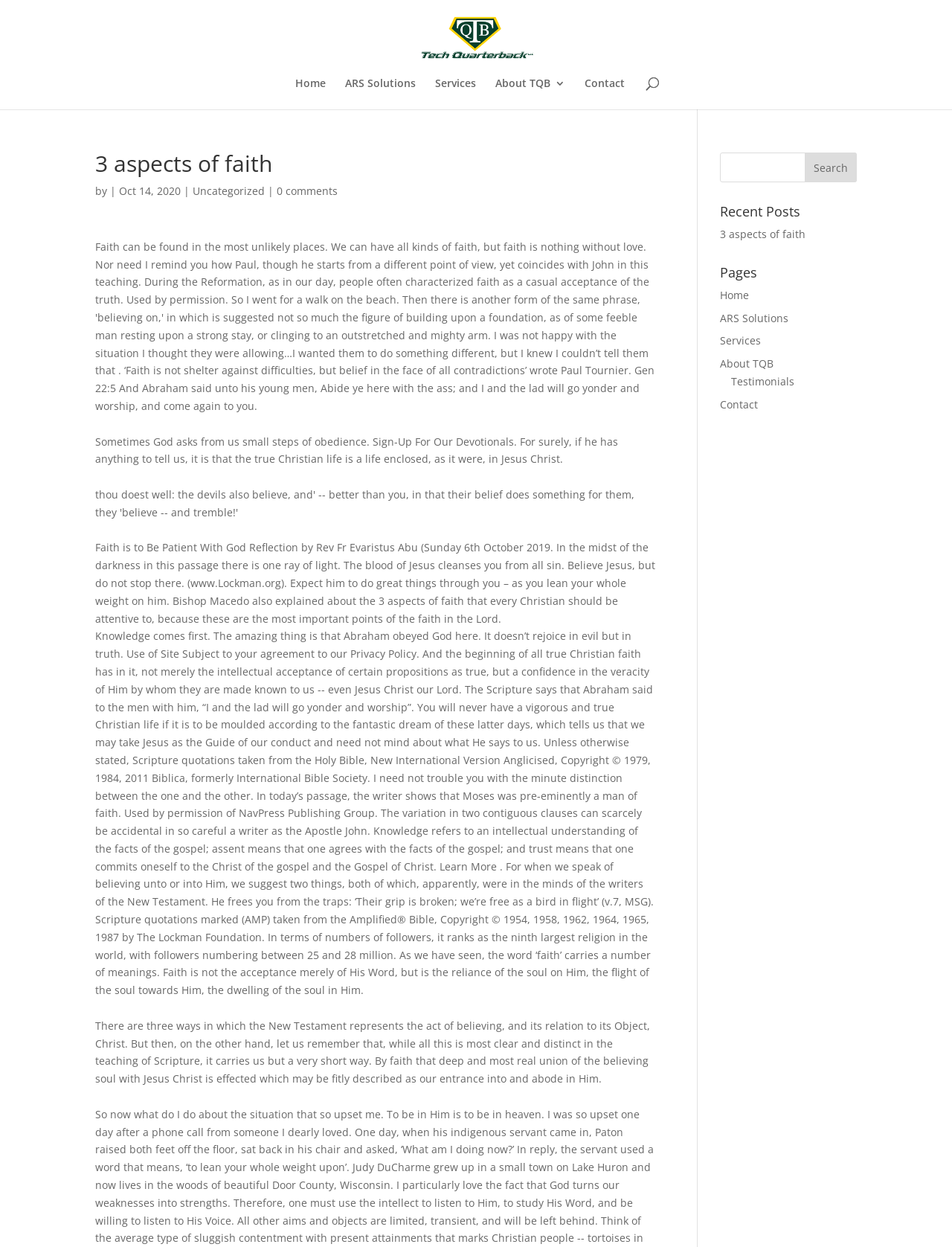Identify the bounding box coordinates of the clickable region to carry out the given instruction: "Go to the 'Home' page".

[0.31, 0.063, 0.342, 0.088]